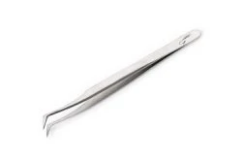What is the primary benefit of the tweezers' exceptional grip?
Please answer the question with as much detail and depth as you can.

The caption explains that the exceptional grip of the tweezers 'enhances ease of use for stylists', implying that the primary benefit of this feature is to make it easier for stylists to work with the tweezers.